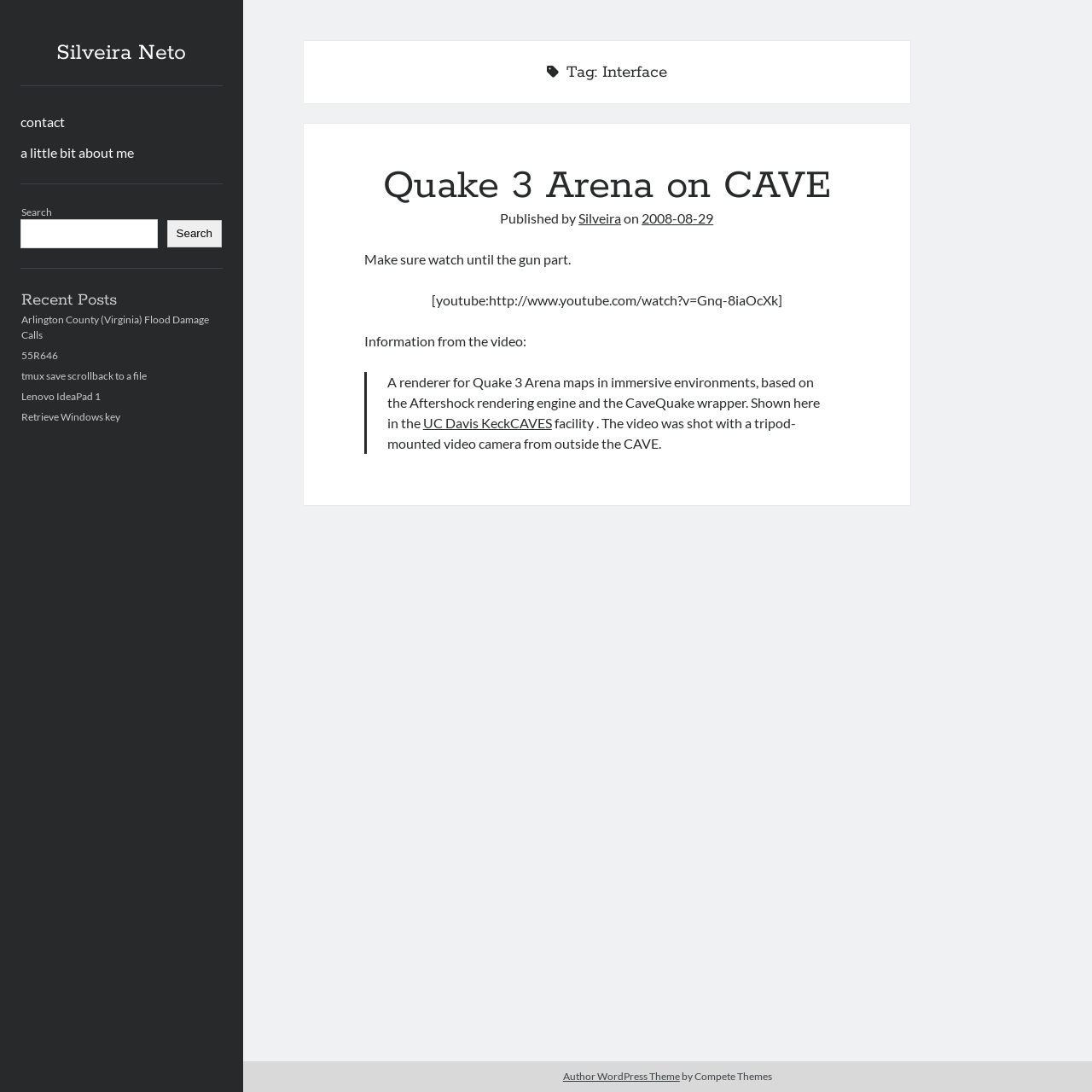Give an in-depth explanation of the webpage layout and content.

The webpage is a personal interface with a focus on the author, Silveira Neto. At the top left, there is a link to the author's name, followed by links to "contact" and "a little bit about me". Below these links, there is a complementary section with a heading "Sidebar" on the left. Within this section, there is a search bar with a "Search" button, a heading "Recent Posts", and several links to recent posts, including "Arlington County (Virginia) Flood Damage Calls", "55R646", and others.

To the right of the sidebar, there is a main section that takes up most of the page. At the top, there is a heading "Tag: Interface", followed by an article with a heading "Quake 3 Arena on CAVE". The article includes a link to the same title, a publication date, and several paragraphs of text. The text describes a renderer for Quake 3 Arena maps in immersive environments and includes a quote from a video. There is also a link to the "UC Davis KeckCAVES" facility.

At the very bottom of the page, there is a content information section with a link to the "Author WordPress Theme" and a credit to "Compete Themes". Overall, the webpage appears to be a personal blog or portfolio with a focus on the author's interests and projects.